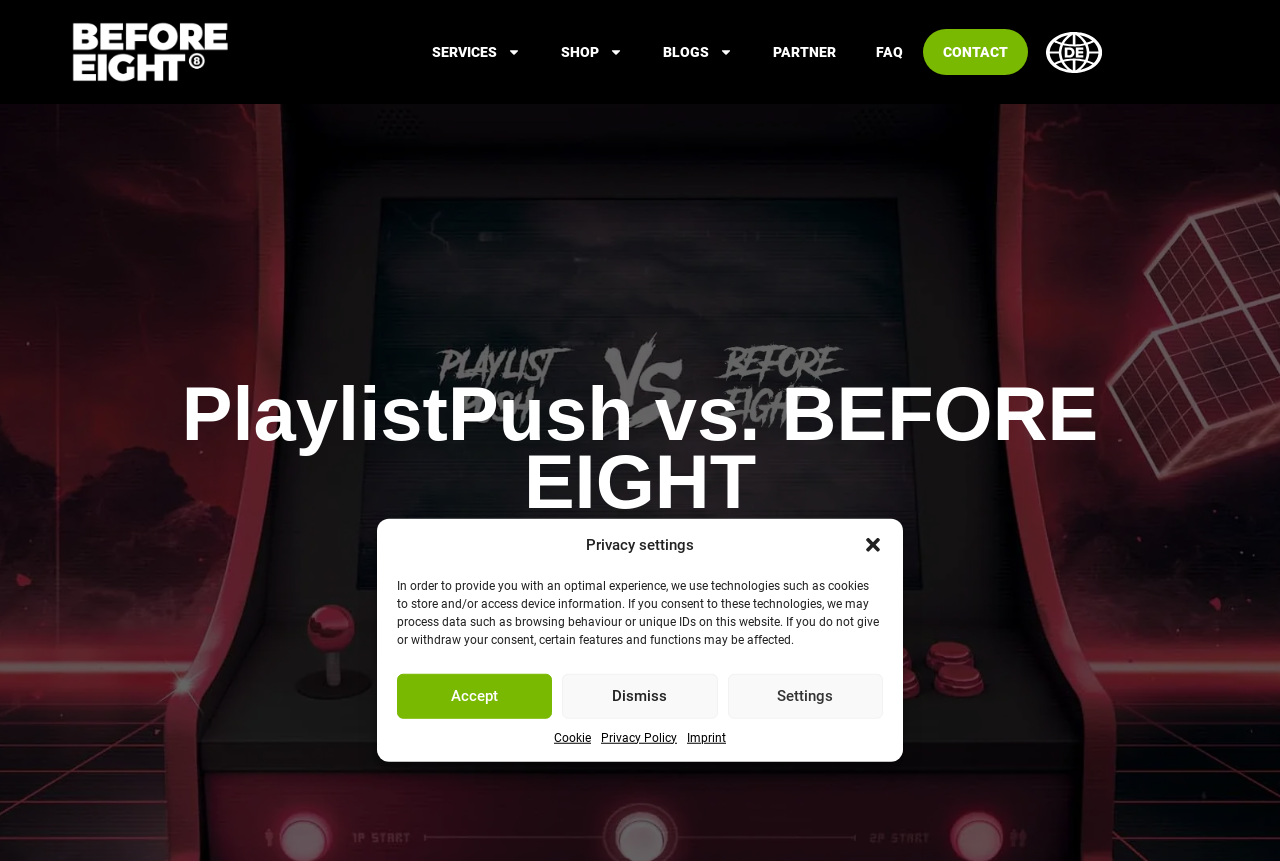Provide your answer in a single word or phrase: 
How many images are there in the main menu?

3